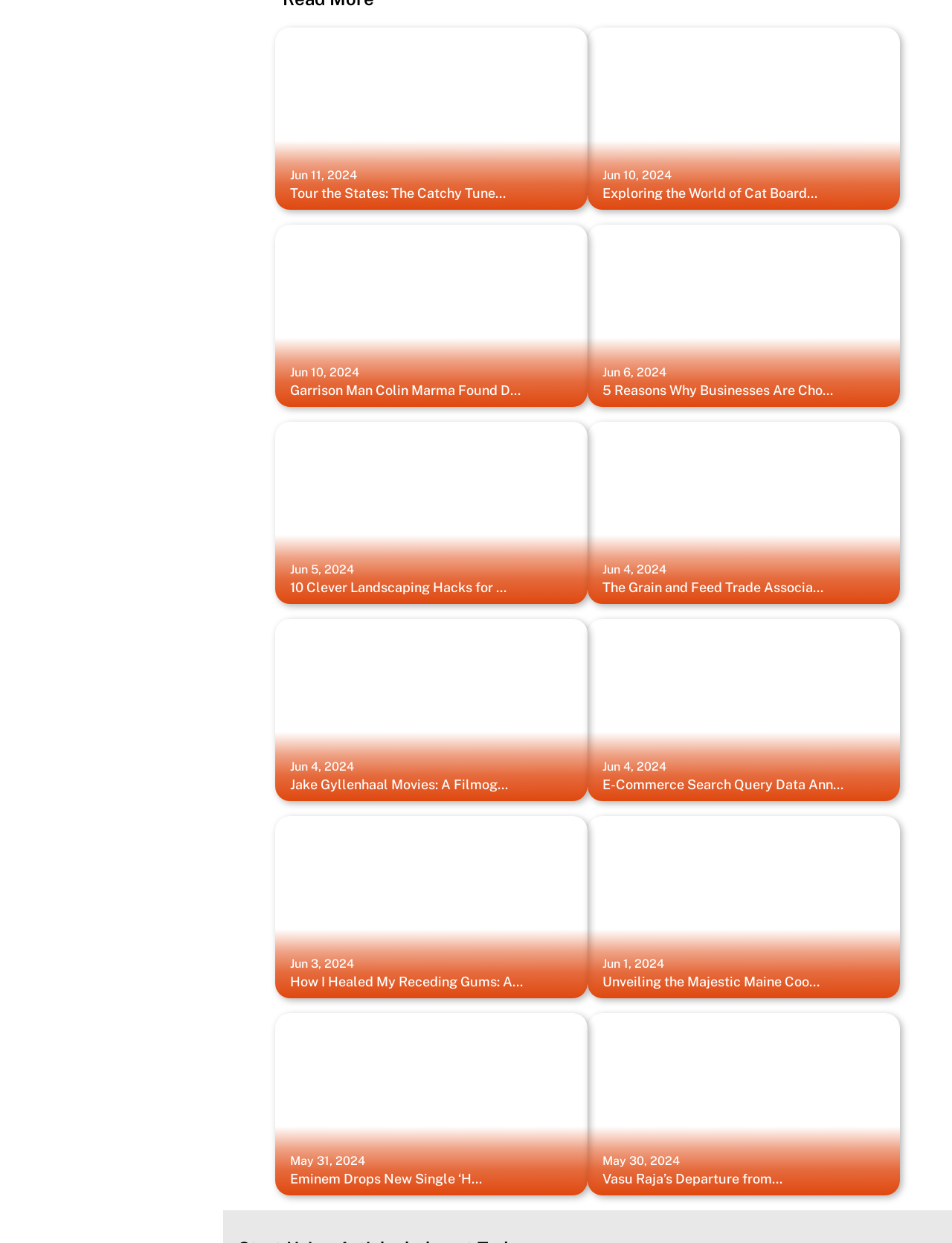Specify the bounding box coordinates for the region that must be clicked to perform the given instruction: "Click on 'Tour the States: The Catchy Tune...' link".

[0.305, 0.149, 0.531, 0.163]